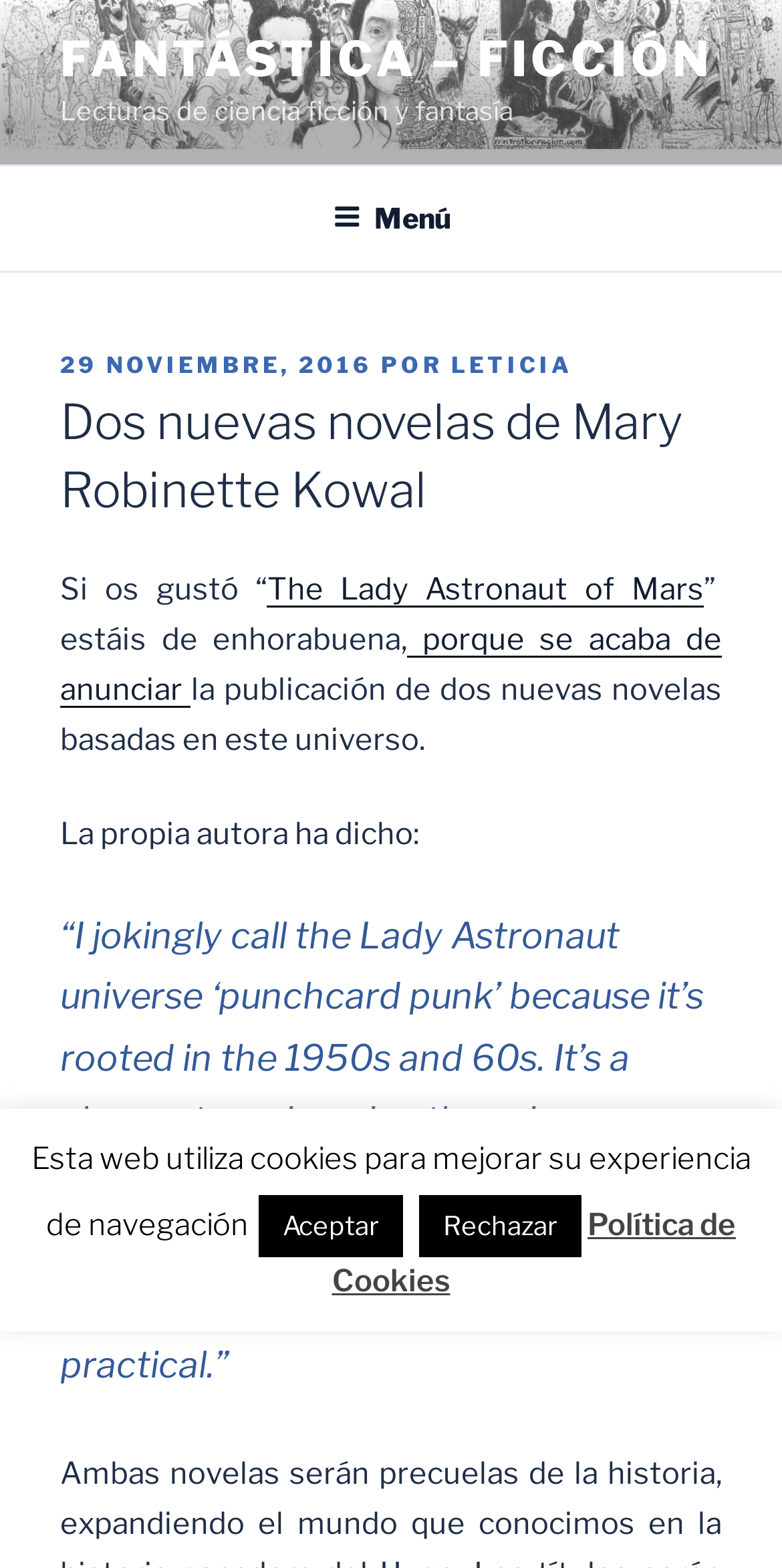Bounding box coordinates are specified in the format (top-left x, top-left y, bottom-right x, bottom-right y). All values are floating point numbers bounded between 0 and 1. Please provide the bounding box coordinate of the region this sentence describes: porque se acaba de anunciar

[0.077, 0.397, 0.923, 0.451]